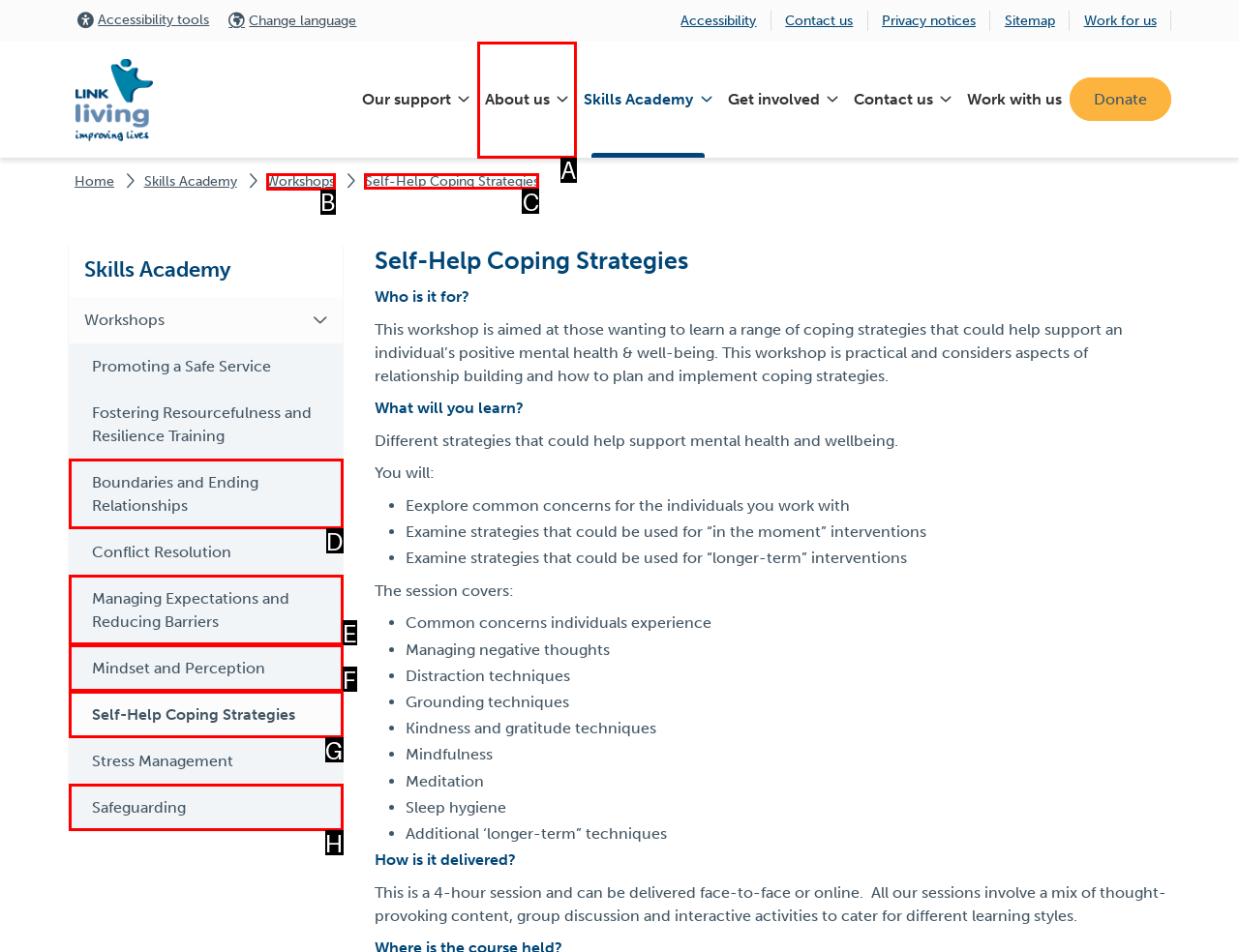Specify which UI element should be clicked to accomplish the task: View Self-Help Coping Strategies. Answer with the letter of the correct choice.

C